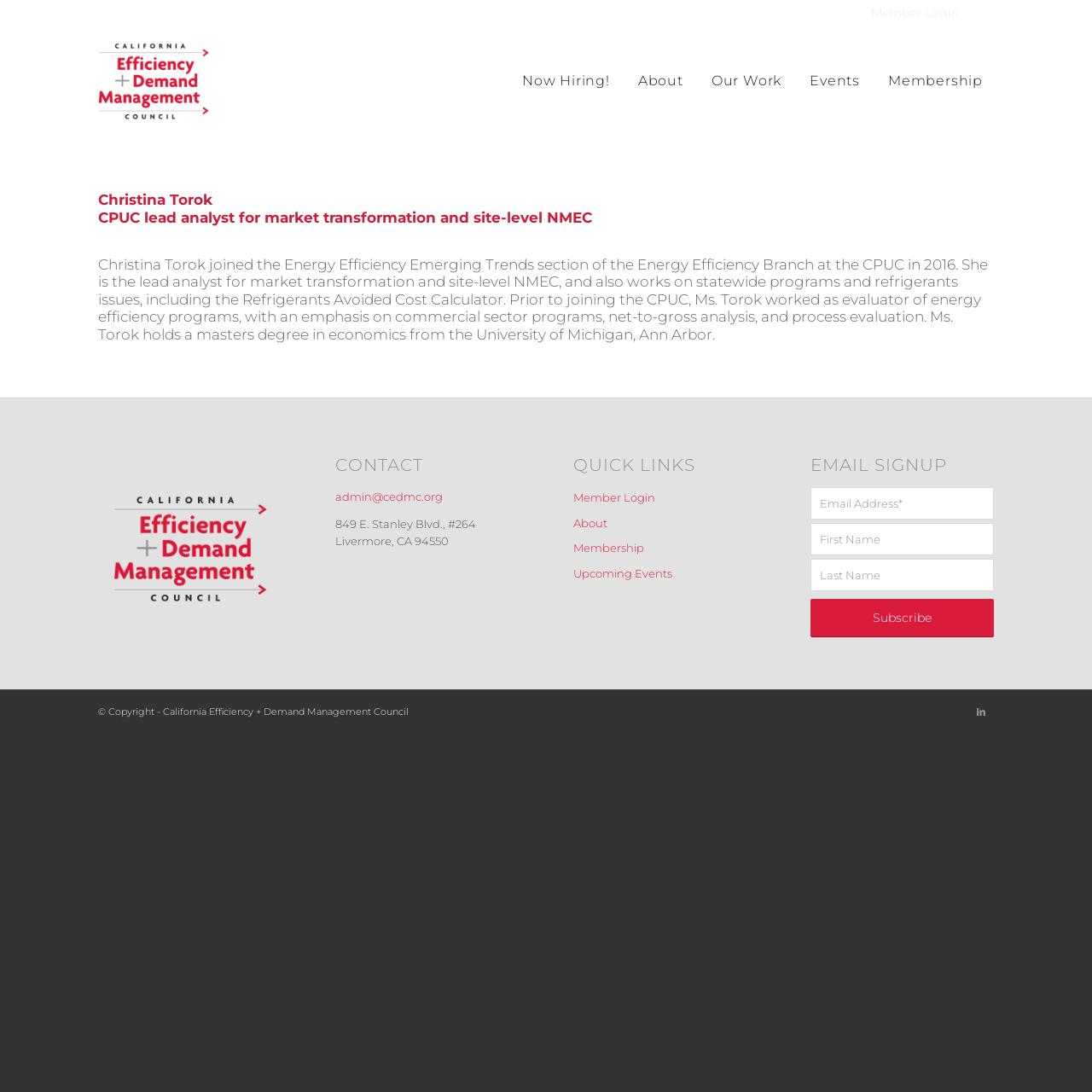Refer to the image and answer the question with as much detail as possible: What is Christina Torok's job title?

Based on the webpage, Christina Torok's job title is mentioned in the article section as 'CPUC lead analyst for market transformation and site-level NMEC'.